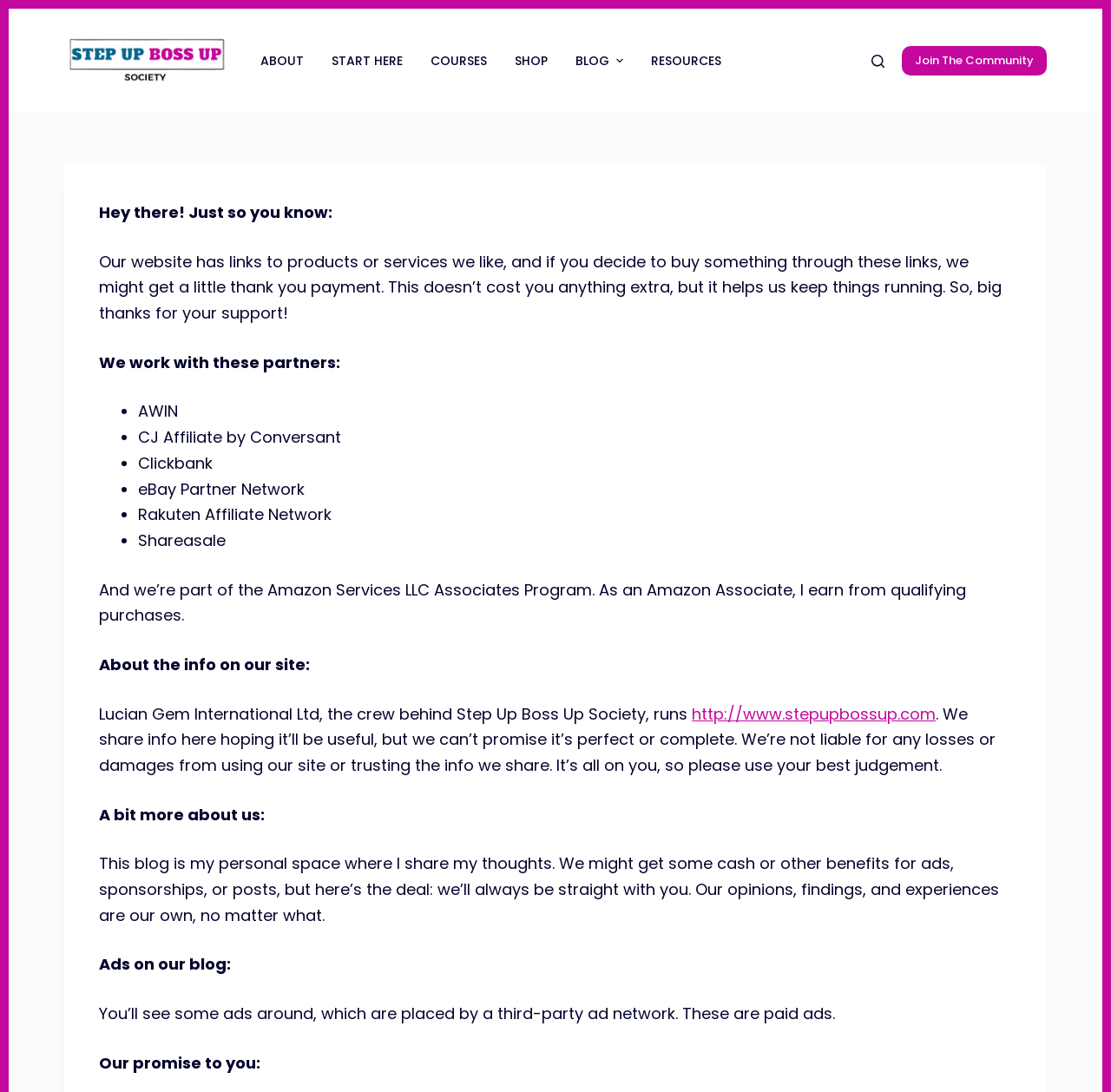Show the bounding box coordinates of the element that should be clicked to complete the task: "Expand the dropdown menu".

[0.551, 0.048, 0.565, 0.063]